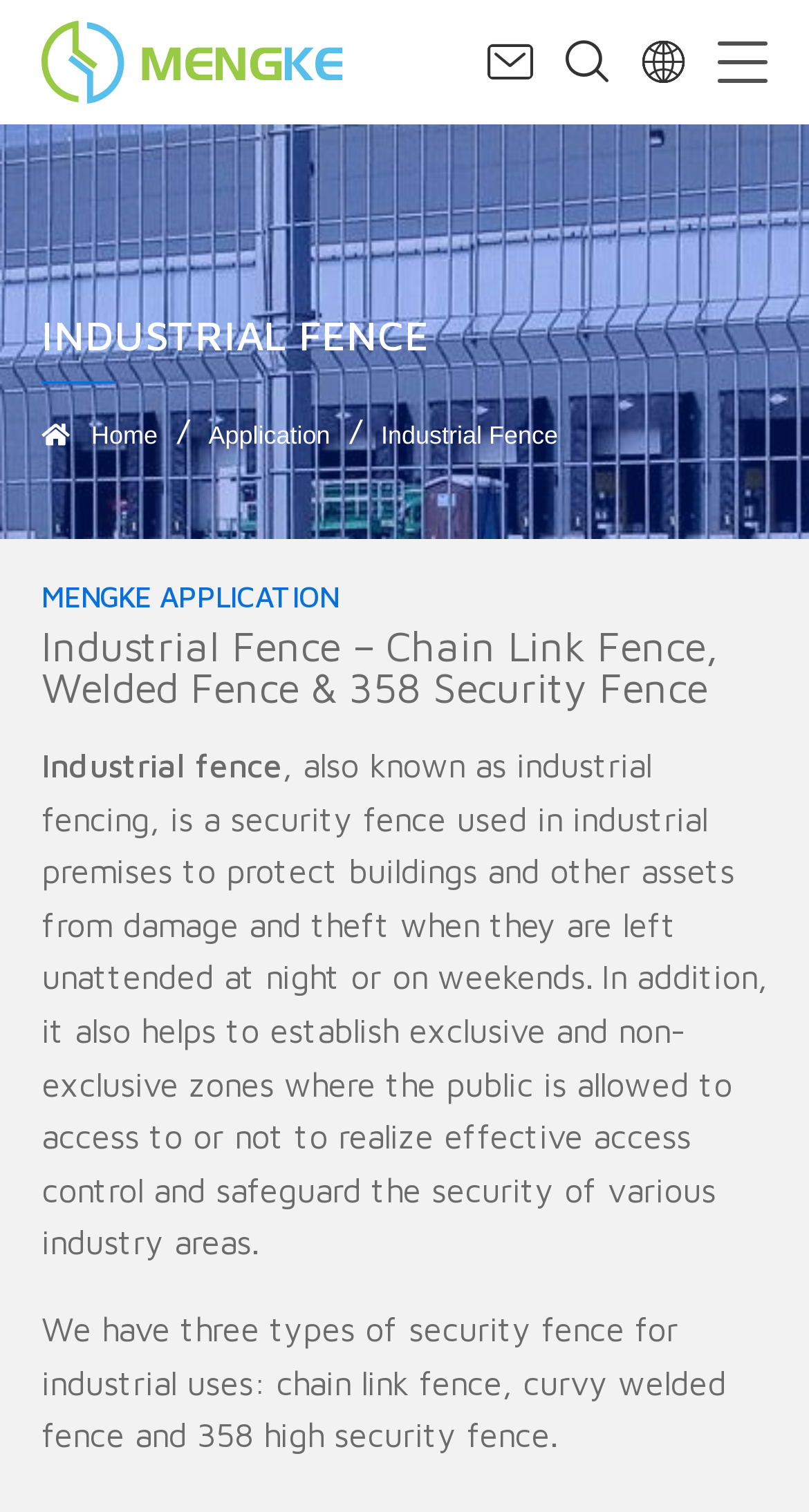Please reply to the following question with a single word or a short phrase:
What is the purpose of industrial fencing?

Protect buildings and assets